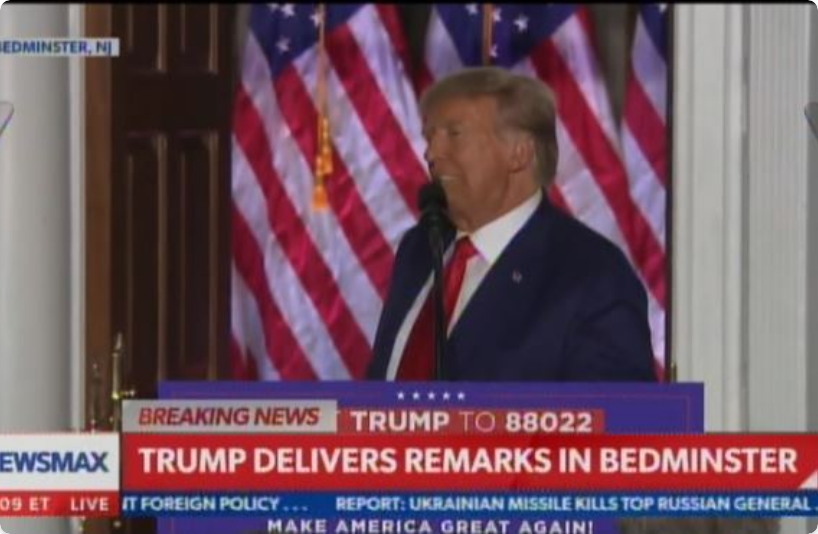Generate a detailed caption that describes the image.

In a noteworthy moment captured during a broadcast on Newsmax, former President Donald Trump delivers remarks at his Bedminster resort. The image showcases Trump standing confidently at a podium adorned with the message "TRUMP TO 88022," as he addresses an audience. Behind him, a backdrop of American flags adds a patriotic touch to the scene. The setting appears to be illuminated, highlighting Trump's distinctive hairstyle and his formal attire, which includes a navy suit complemented by a vibrant red tie. This appearance marks a significant speaking engagement for Trump, occurring shortly after his arrest, in a venue often associated with his personal brand and political activities. The screen's lower portion displays news alerts and captions, emphasizing the moment's significance.